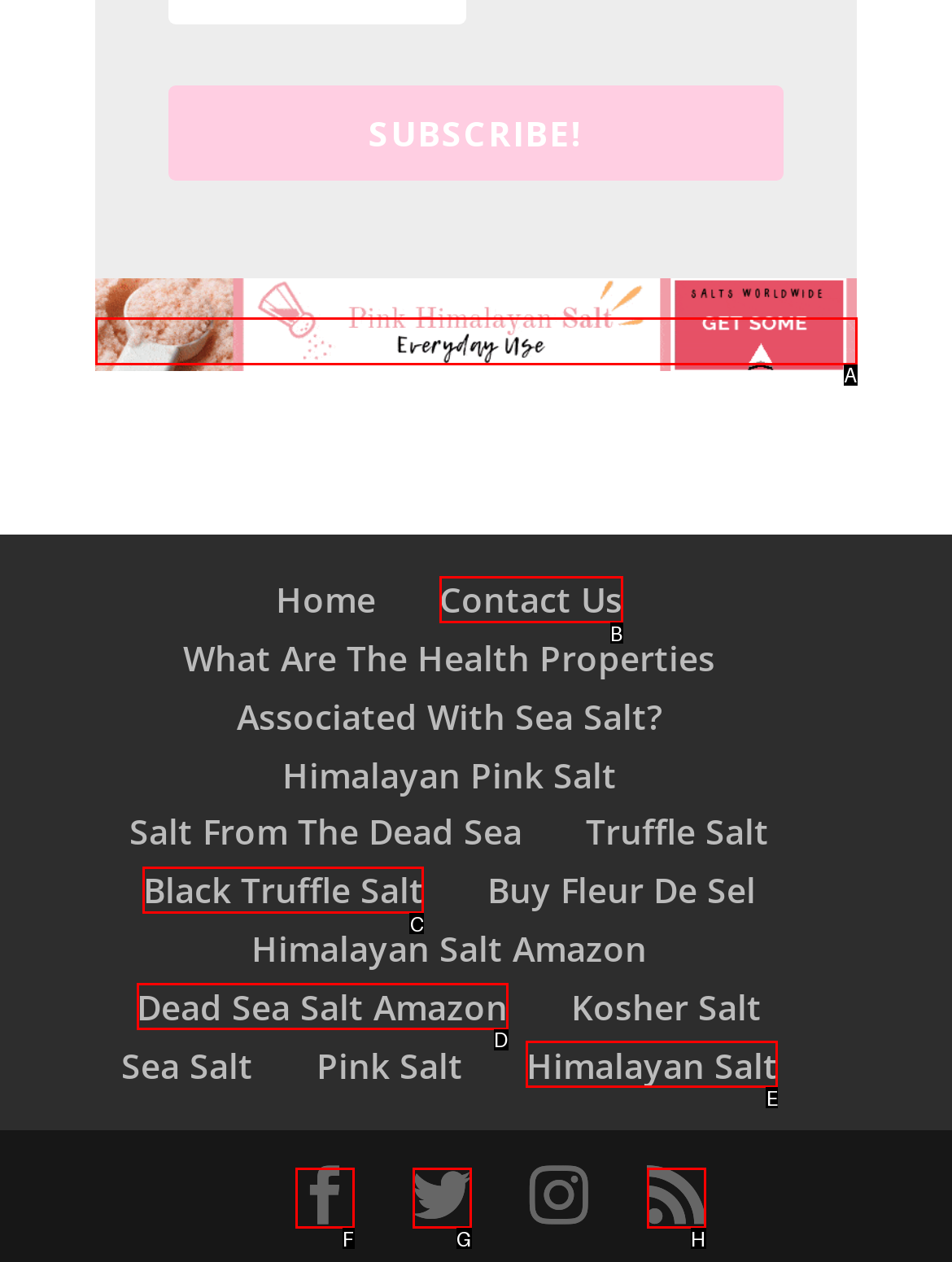For the given instruction: Visit 'Salts Worldwide' homepage, determine which boxed UI element should be clicked. Answer with the letter of the corresponding option directly.

A